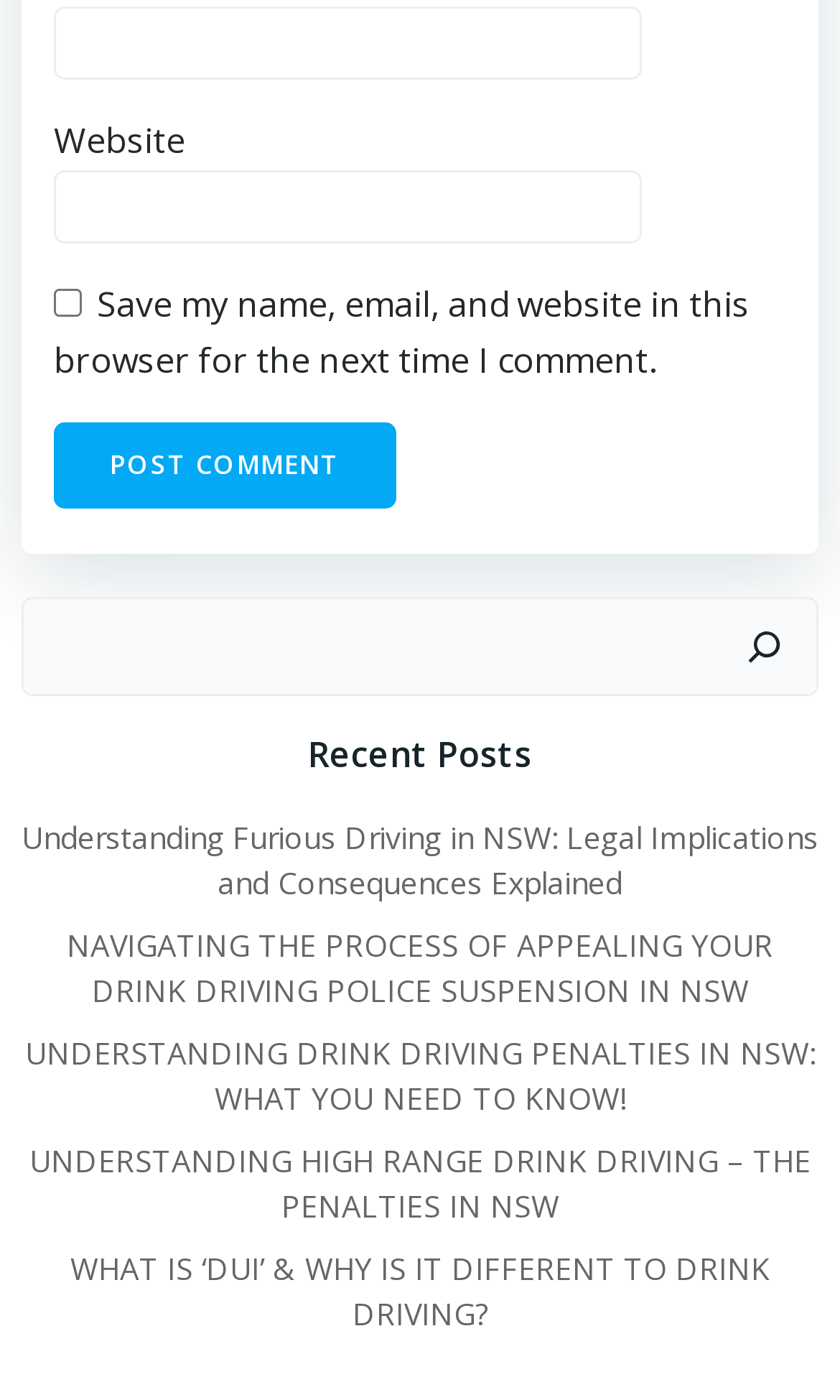Please give a one-word or short phrase response to the following question: 
What is the purpose of the checkbox?

Save comment info